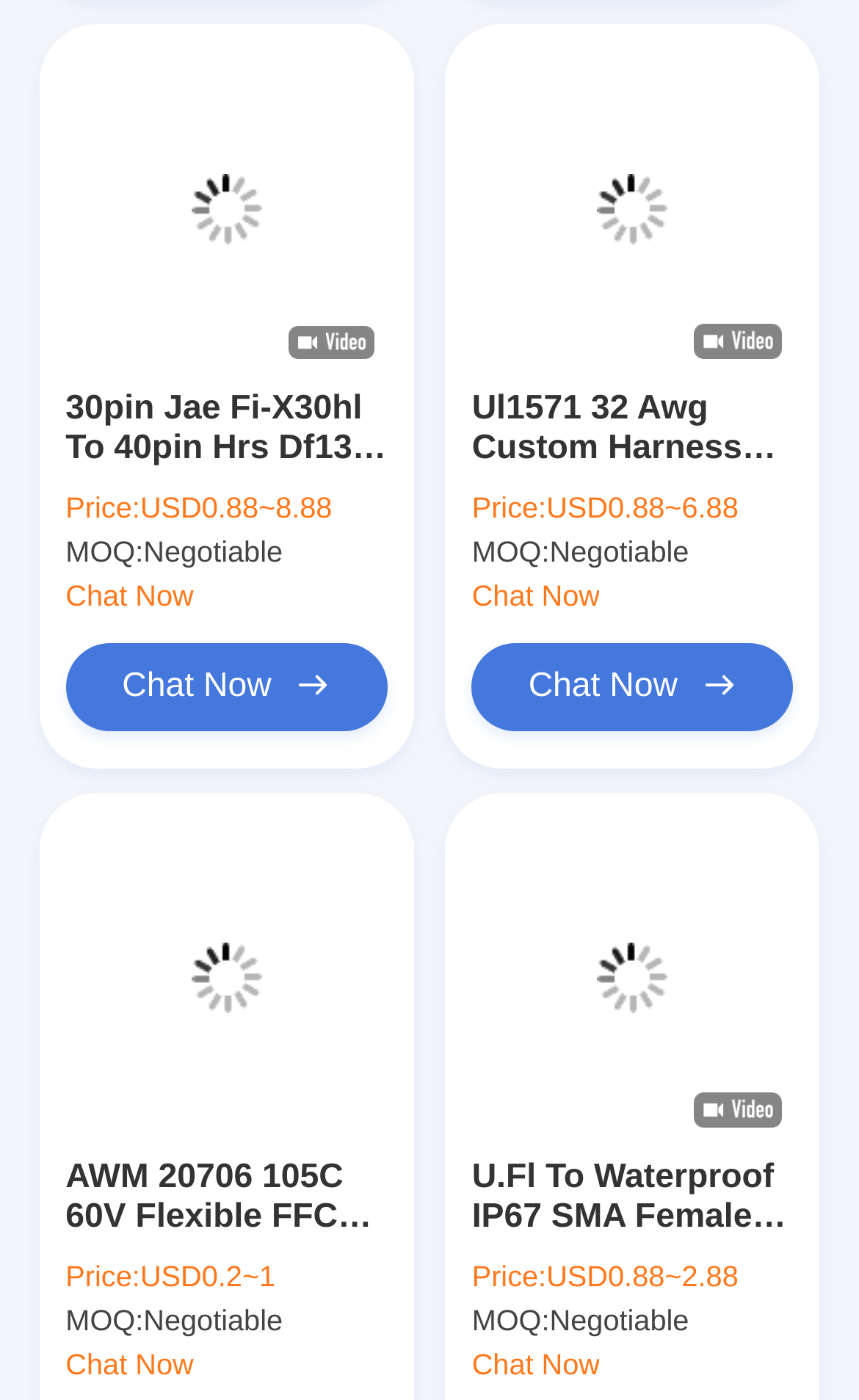Locate the bounding box coordinates of the element to click to perform the following action: 'View the details of '30pin Jae Fi-X30hl To 40pin Hrs Df13-40p 20276 30v Shield Lvds Cable For LCD Screen Panel factories''. The coordinates should be given as four float values between 0 and 1, in the form of [left, top, right, bottom].

[0.076, 0.035, 0.451, 0.265]